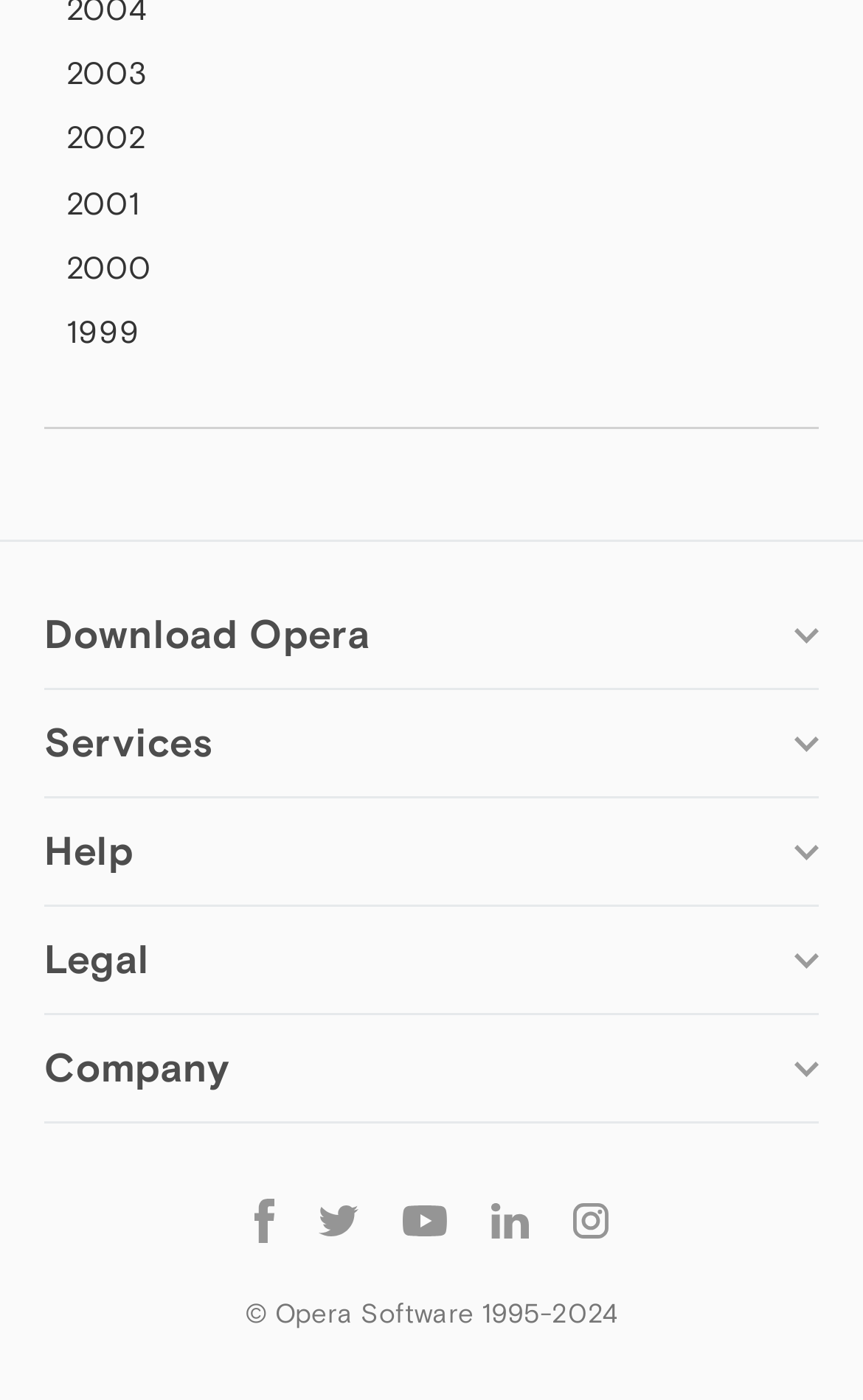Please find the bounding box coordinates for the clickable element needed to perform this instruction: "Download Opera".

[0.051, 0.436, 0.429, 0.469]